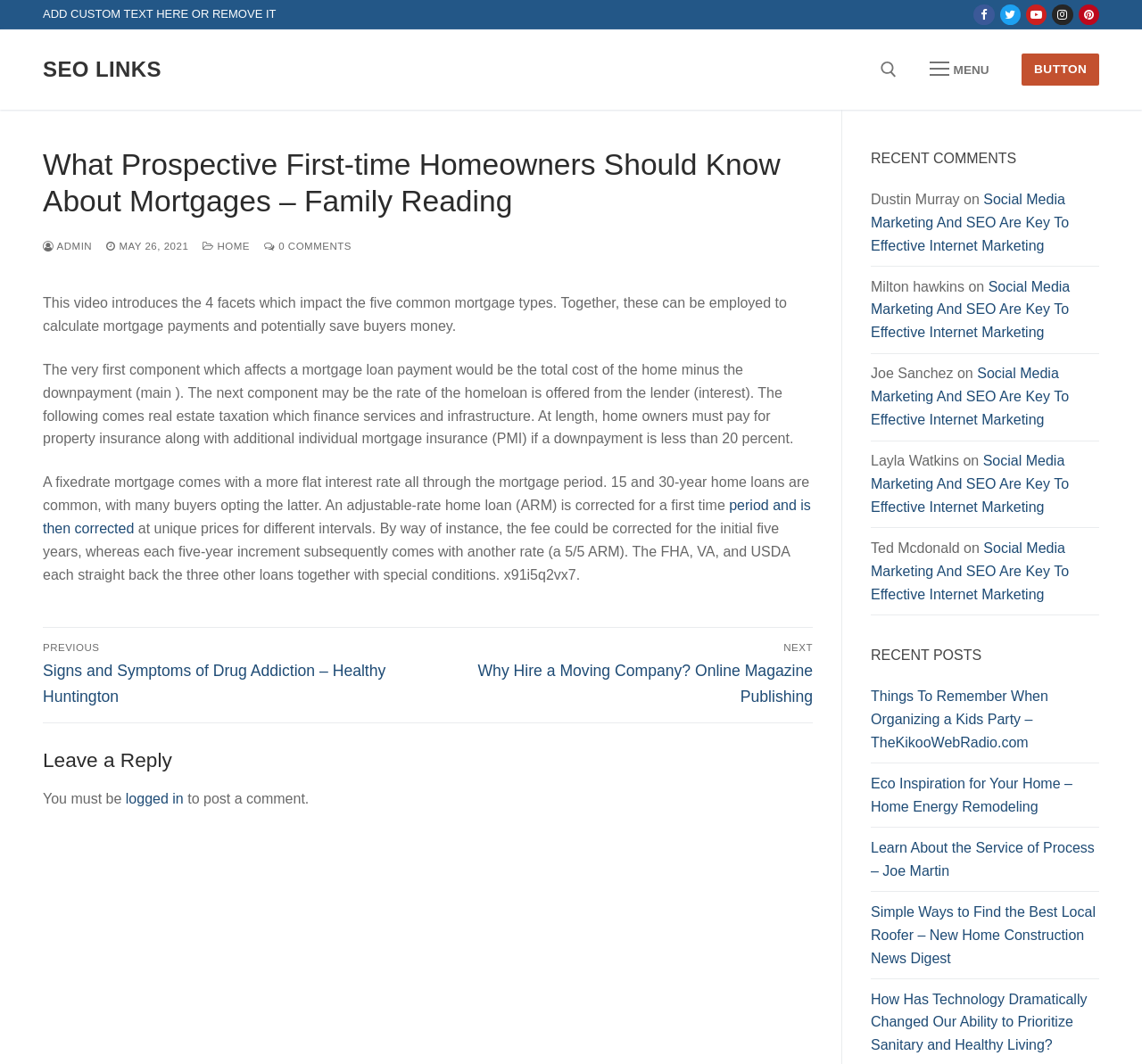Locate the bounding box coordinates of the region to be clicked to comply with the following instruction: "Search for something". The coordinates must be four float numbers between 0 and 1, in the form [left, top, right, bottom].

[0.578, 0.118, 0.797, 0.188]